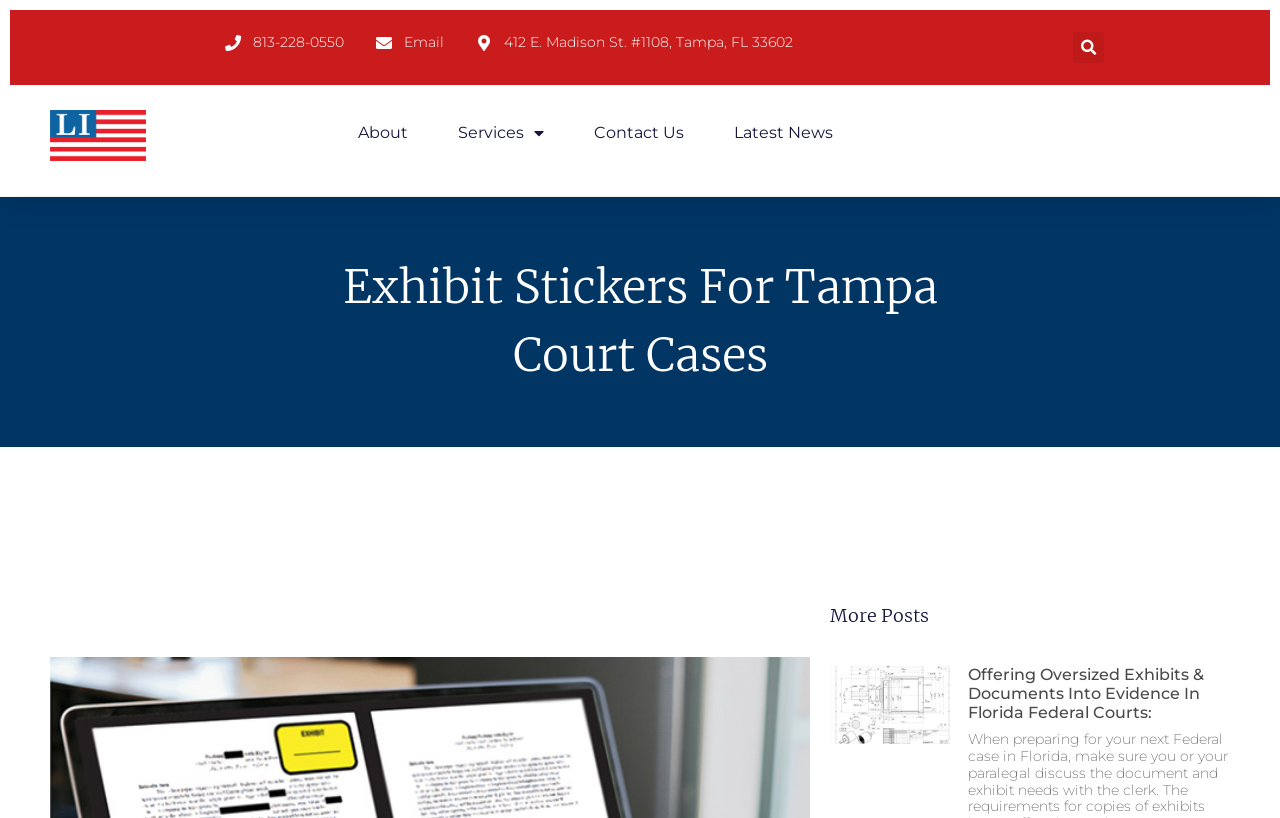Identify the bounding box coordinates for the element you need to click to achieve the following task: "Email us". Provide the bounding box coordinates as four float numbers between 0 and 1, in the form [left, top, right, bottom].

[0.292, 0.039, 0.347, 0.065]